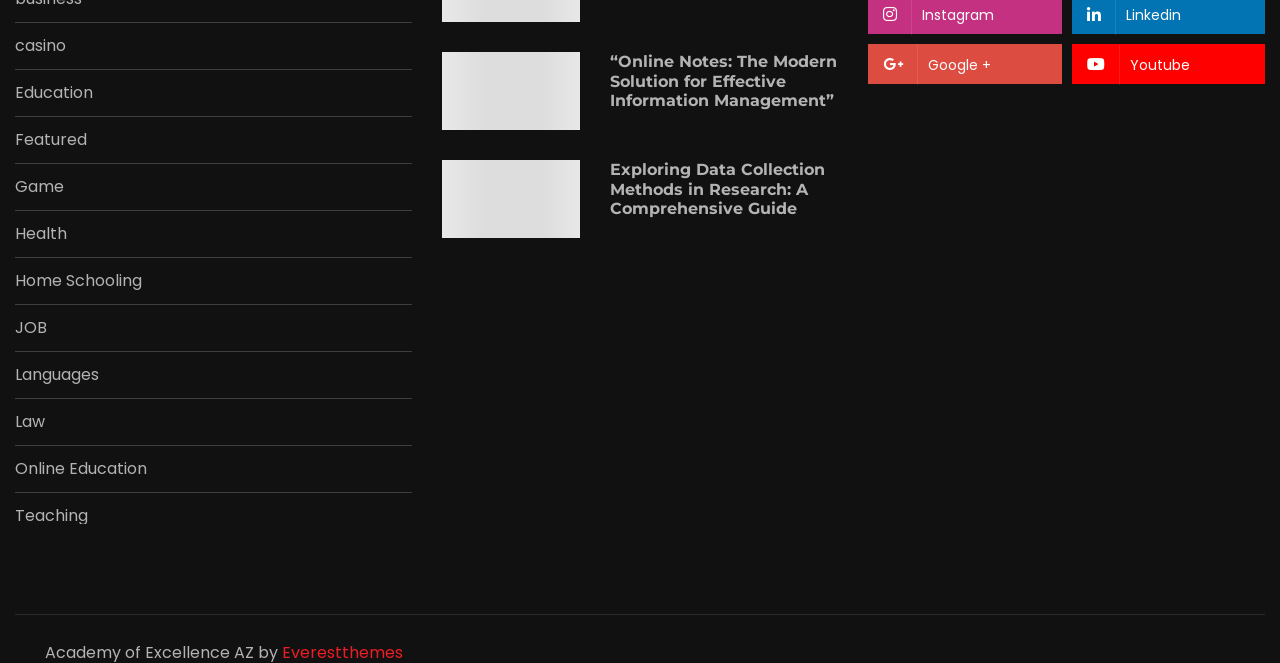Predict the bounding box of the UI element that fits this description: "Google +".

[0.678, 0.067, 0.829, 0.127]